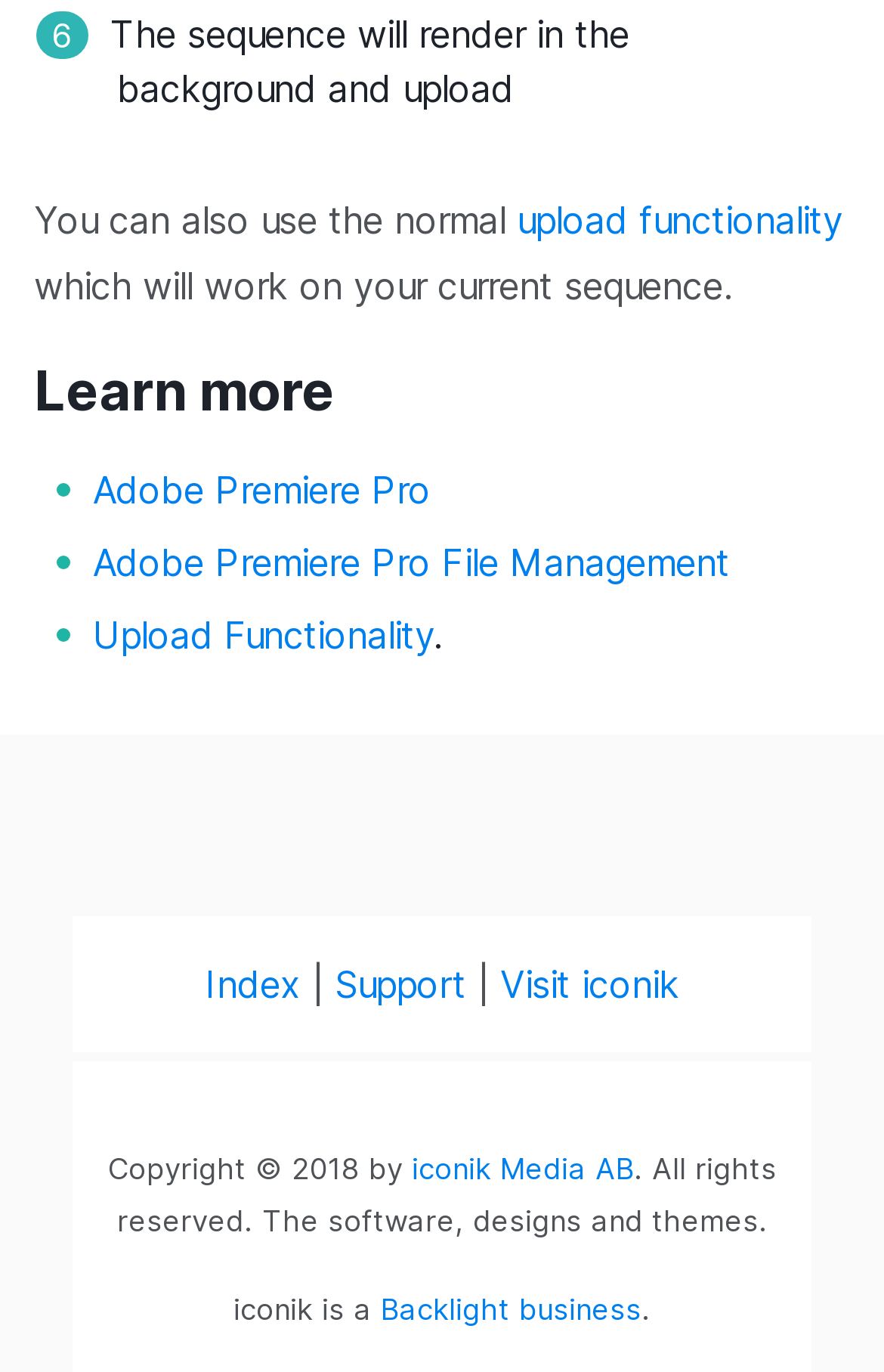Refer to the screenshot and give an in-depth answer to this question: What is the alternative to the upload functionality?

The webpage mentions 'You can also use the normal upload functionality', indicating that there is an alternative to the upload functionality being discussed on the page.